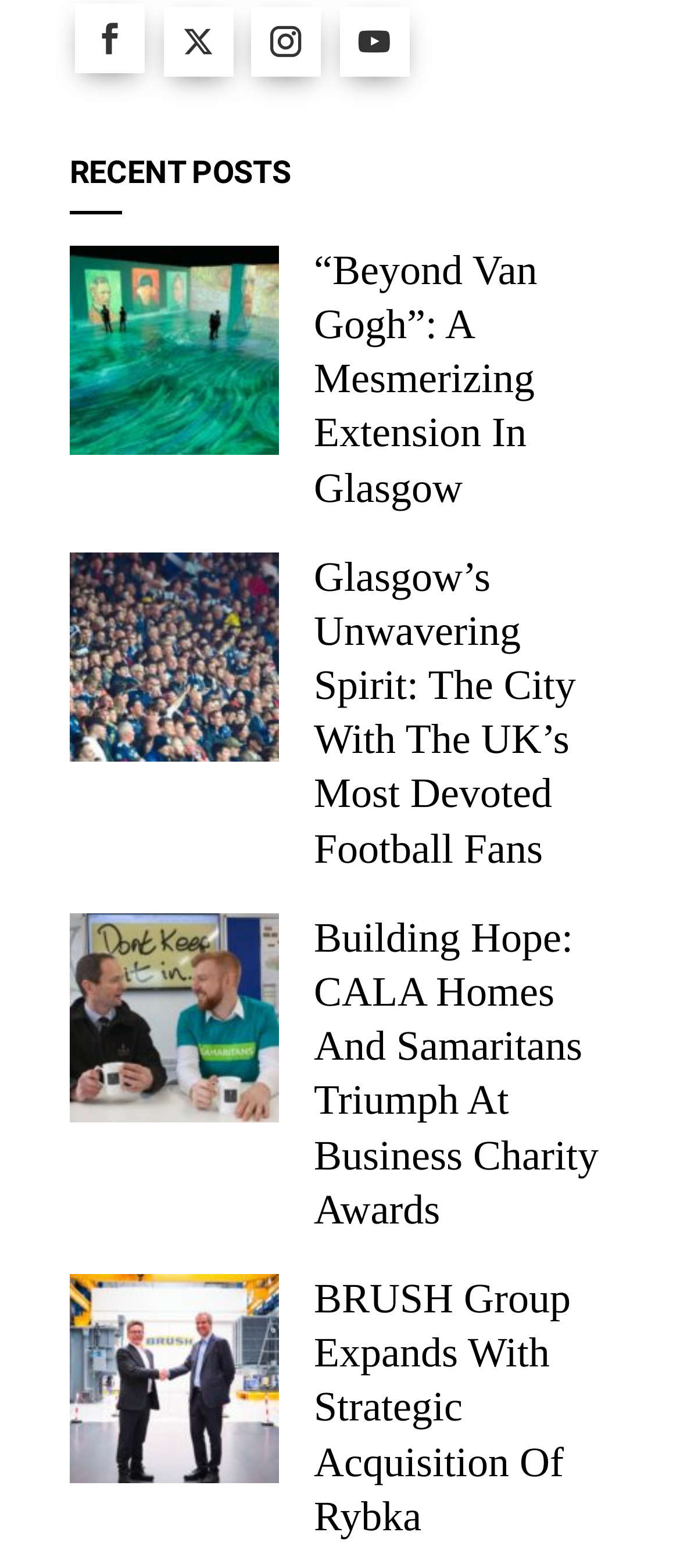Could you indicate the bounding box coordinates of the region to click in order to complete this instruction: "Visit the Home page".

None